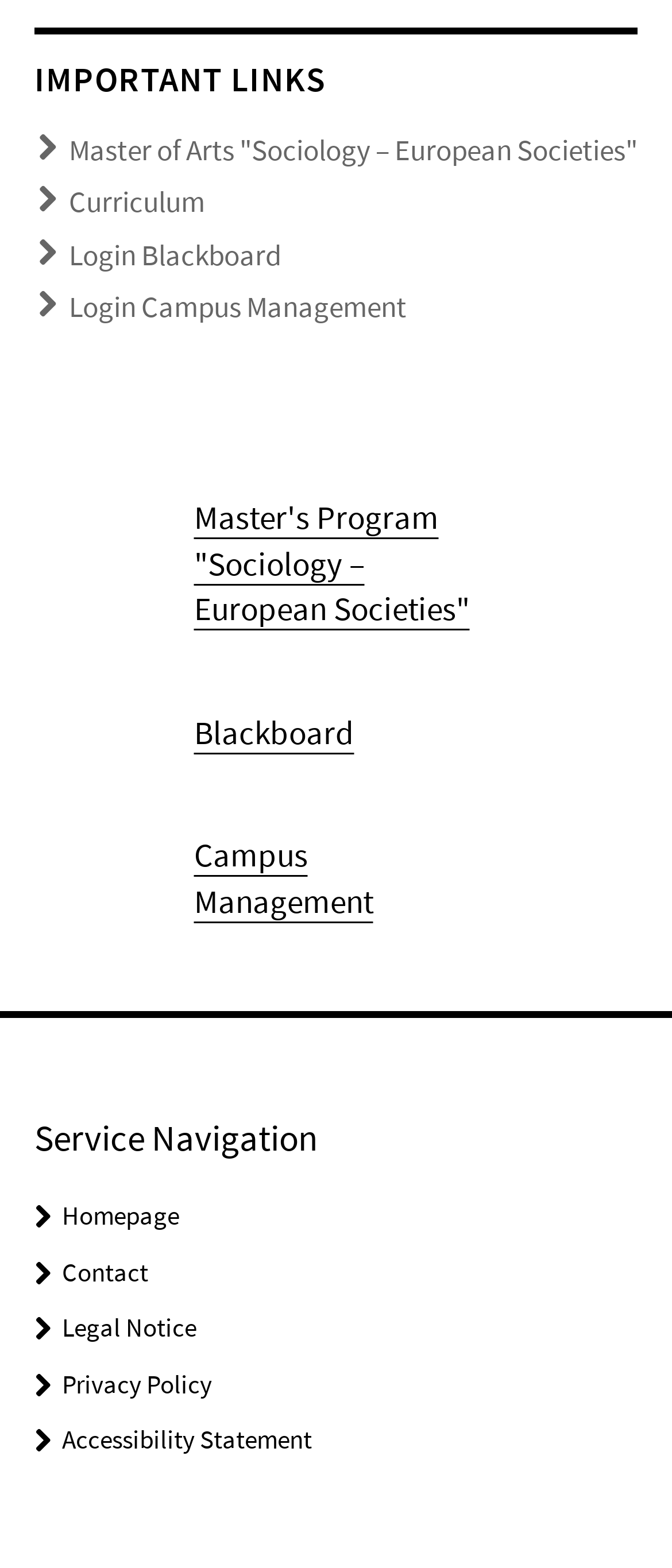What is the name of the master's program?
Answer the question in a detailed and comprehensive manner.

The answer can be found by looking at the link with the text 'Master of Arts "Sociology – European Societies"' which is located at the top of the page, indicating that it is a prominent feature of the webpage.